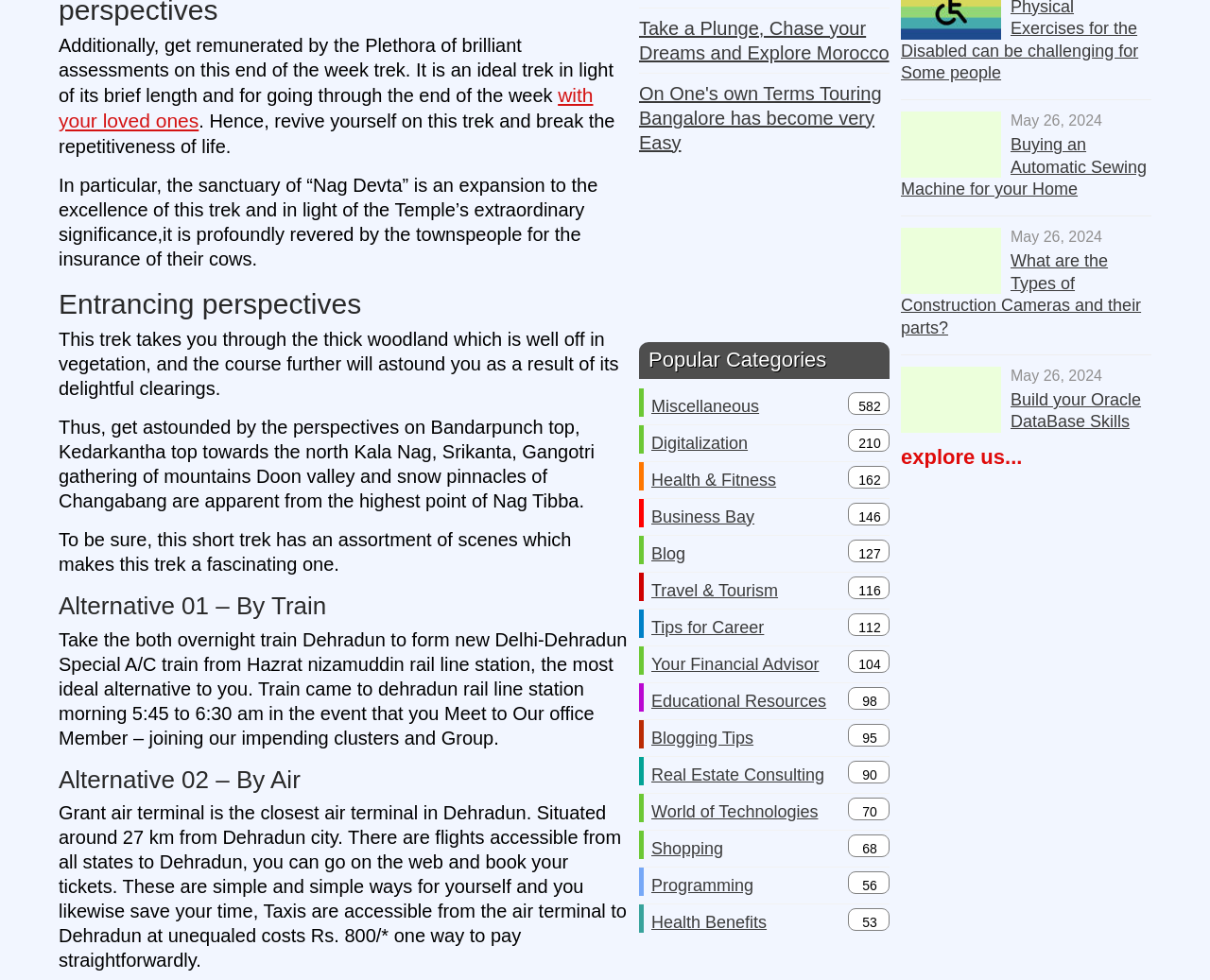Using the element description alt="Build your Oracle DataBase Skills", predict the bounding box coordinates for the UI element. Provide the coordinates in (top-left x, top-left y, bottom-right x, bottom-right y) format with values ranging from 0 to 1.

[0.745, 0.374, 0.827, 0.442]